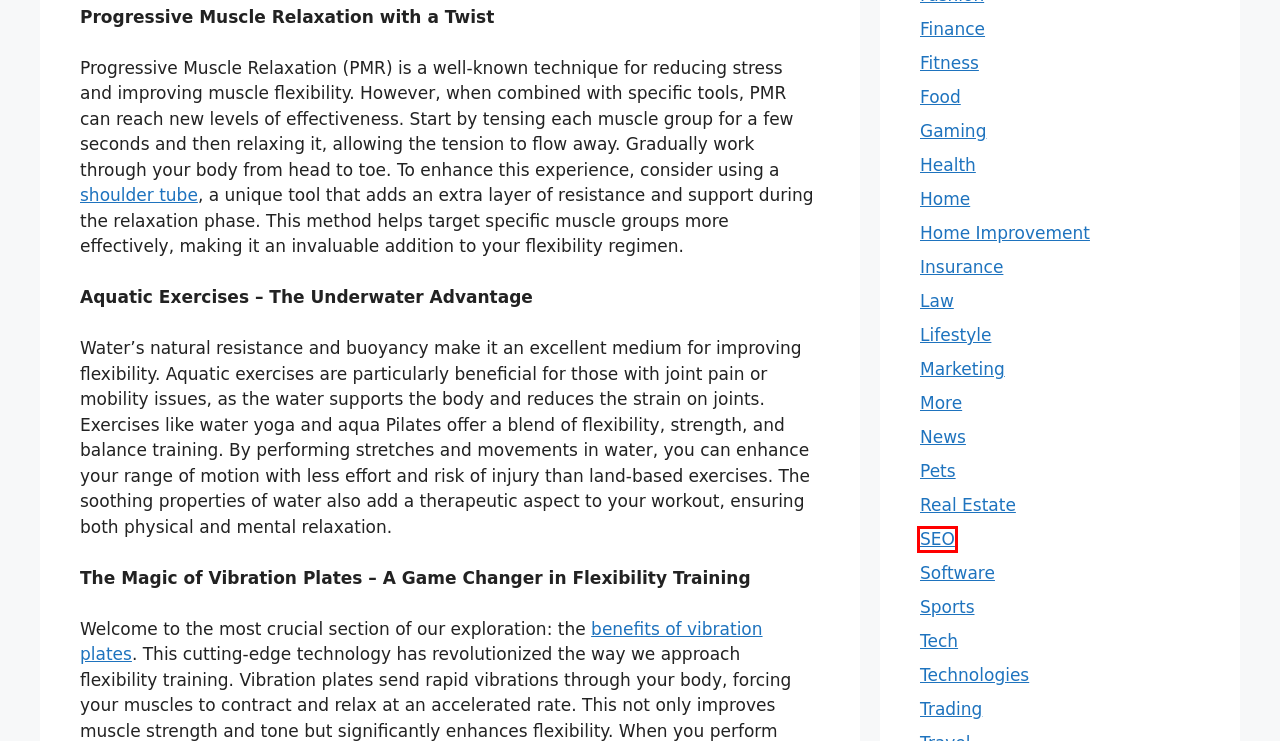Review the screenshot of a webpage which includes a red bounding box around an element. Select the description that best fits the new webpage once the element in the bounding box is clicked. Here are the candidates:
A. Education - CricFor
B. About - CricFor
C. Fashion - CricFor
D. SEO - CricFor
E. Finance - CricFor
F. Elevating Team Dynamics with Cutting-Edge Document Sharing Solutions - CricFor
G. CricFor - Latest Sports Update, News And Live Score
H. Law - CricFor

D